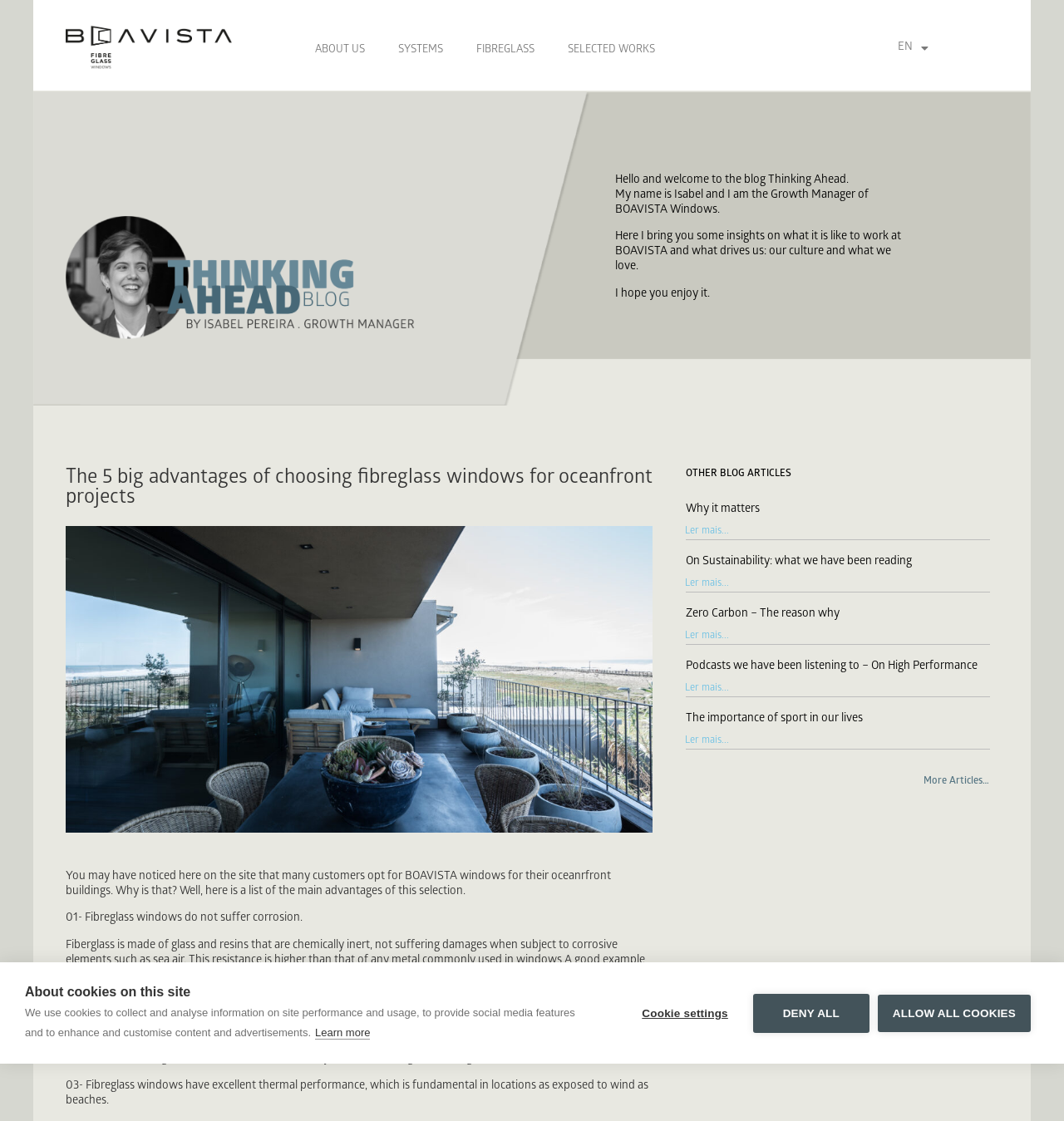Locate the UI element described by Systems and provide its bounding box coordinates. Use the format (top-left x, top-left y, bottom-right x, bottom-right y) with all values as floating point numbers between 0 and 1.

[0.358, 0.028, 0.432, 0.062]